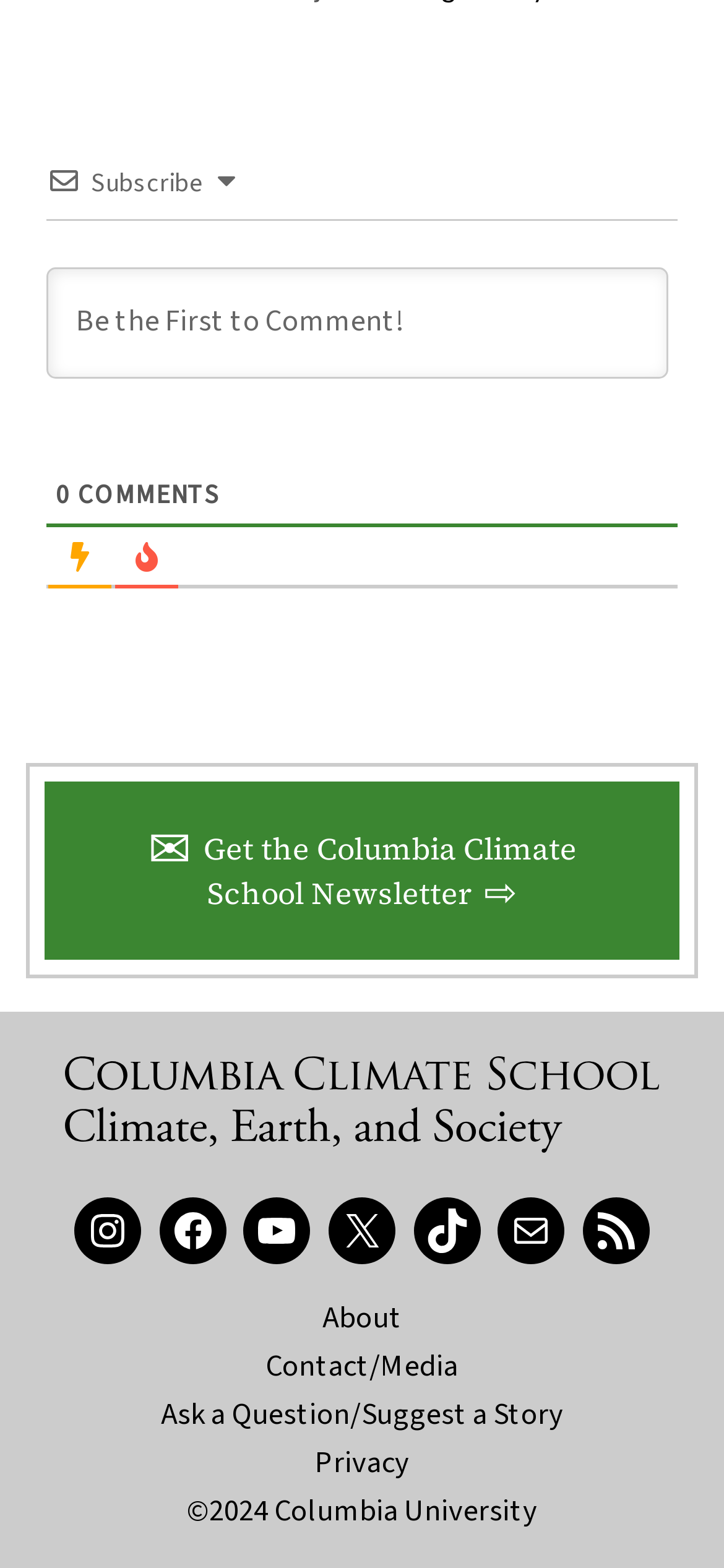Find the bounding box coordinates of the element you need to click on to perform this action: 'Visit the Columbia Climate School website'. The coordinates should be represented by four float values between 0 and 1, in the format [left, top, right, bottom].

[0.09, 0.716, 0.91, 0.743]